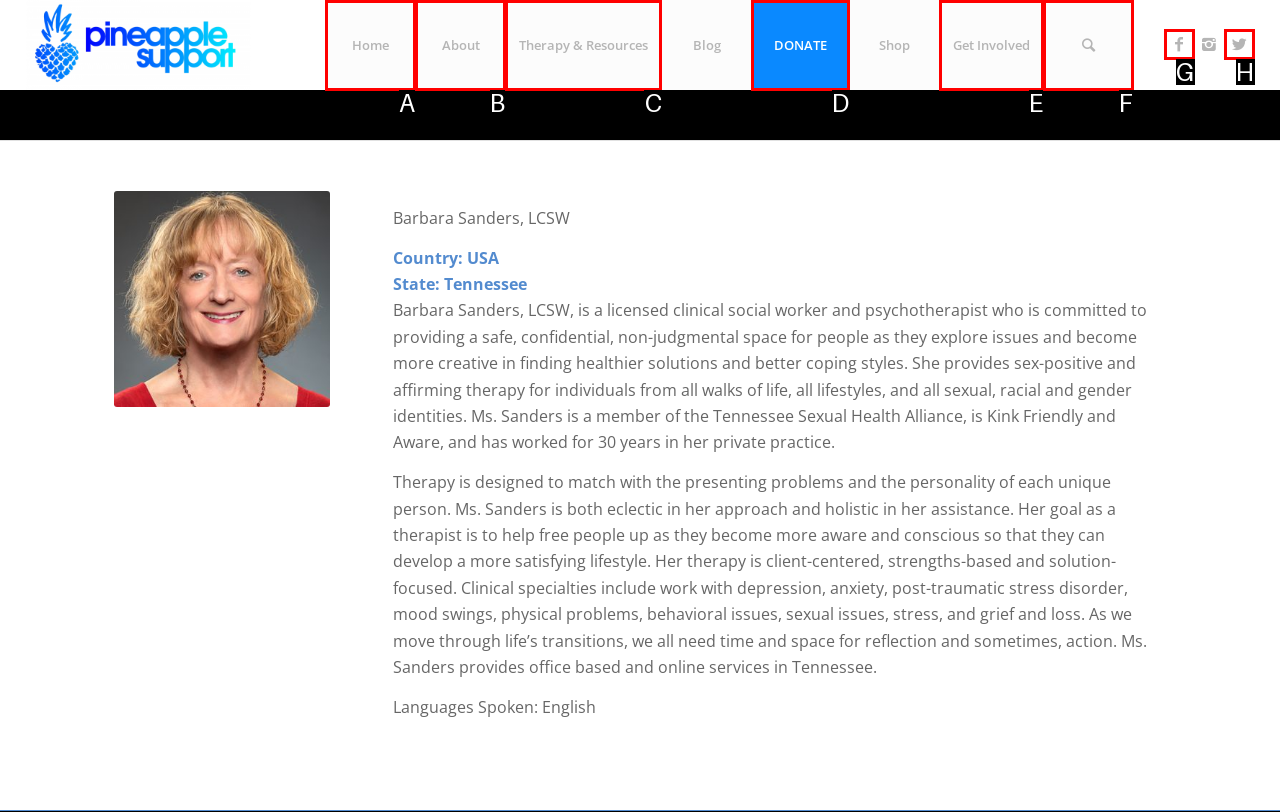To complete the task: Read about Therapy & Resources, which option should I click? Answer with the appropriate letter from the provided choices.

C